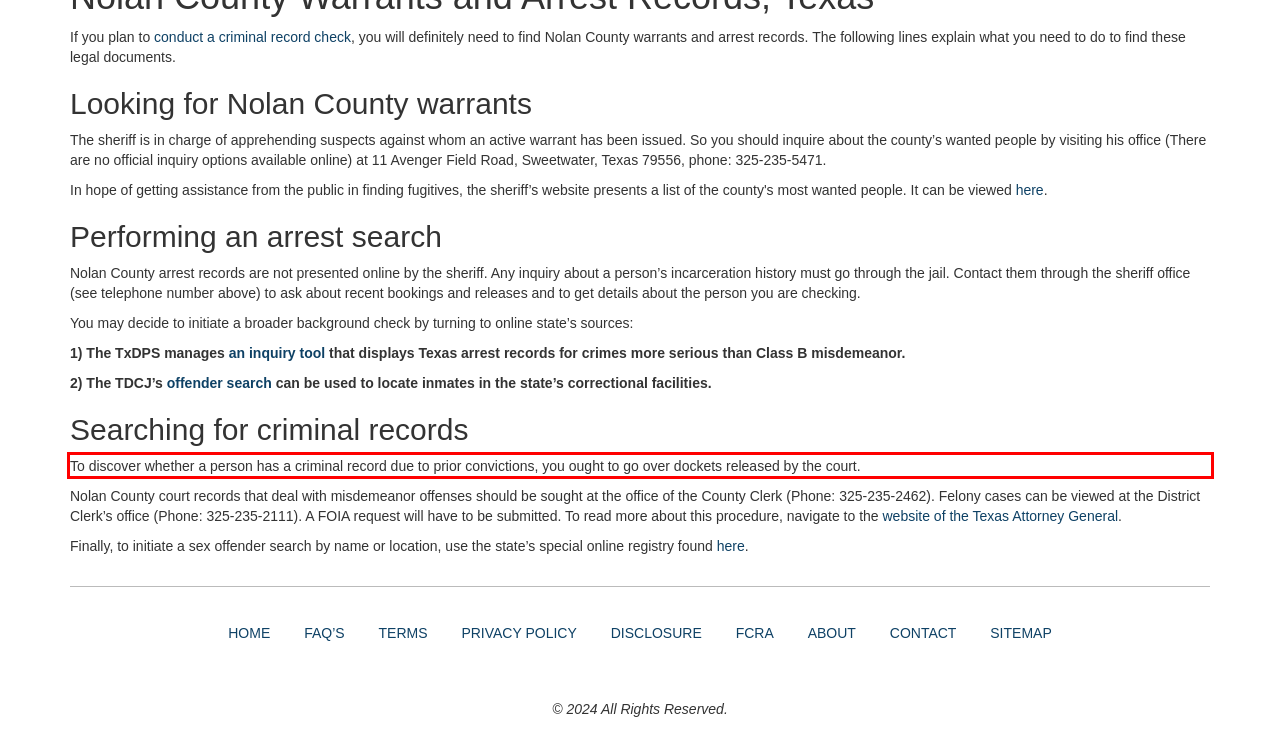Identify the red bounding box in the webpage screenshot and perform OCR to generate the text content enclosed.

To discover whether a person has a criminal record due to prior convictions, you ought to go over dockets released by the court.